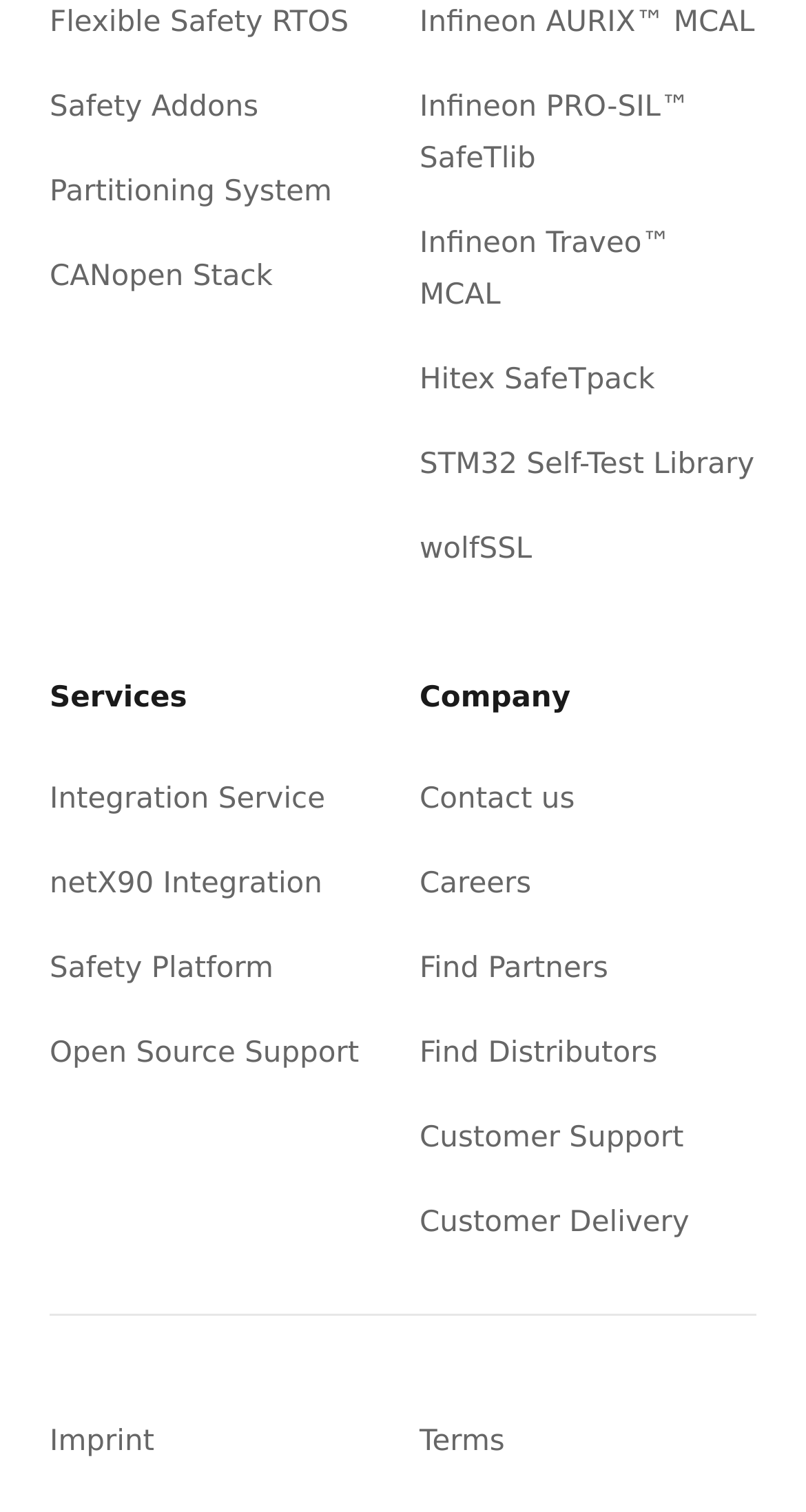Show the bounding box coordinates of the element that should be clicked to complete the task: "Learn about Safety Addons".

[0.062, 0.06, 0.321, 0.082]